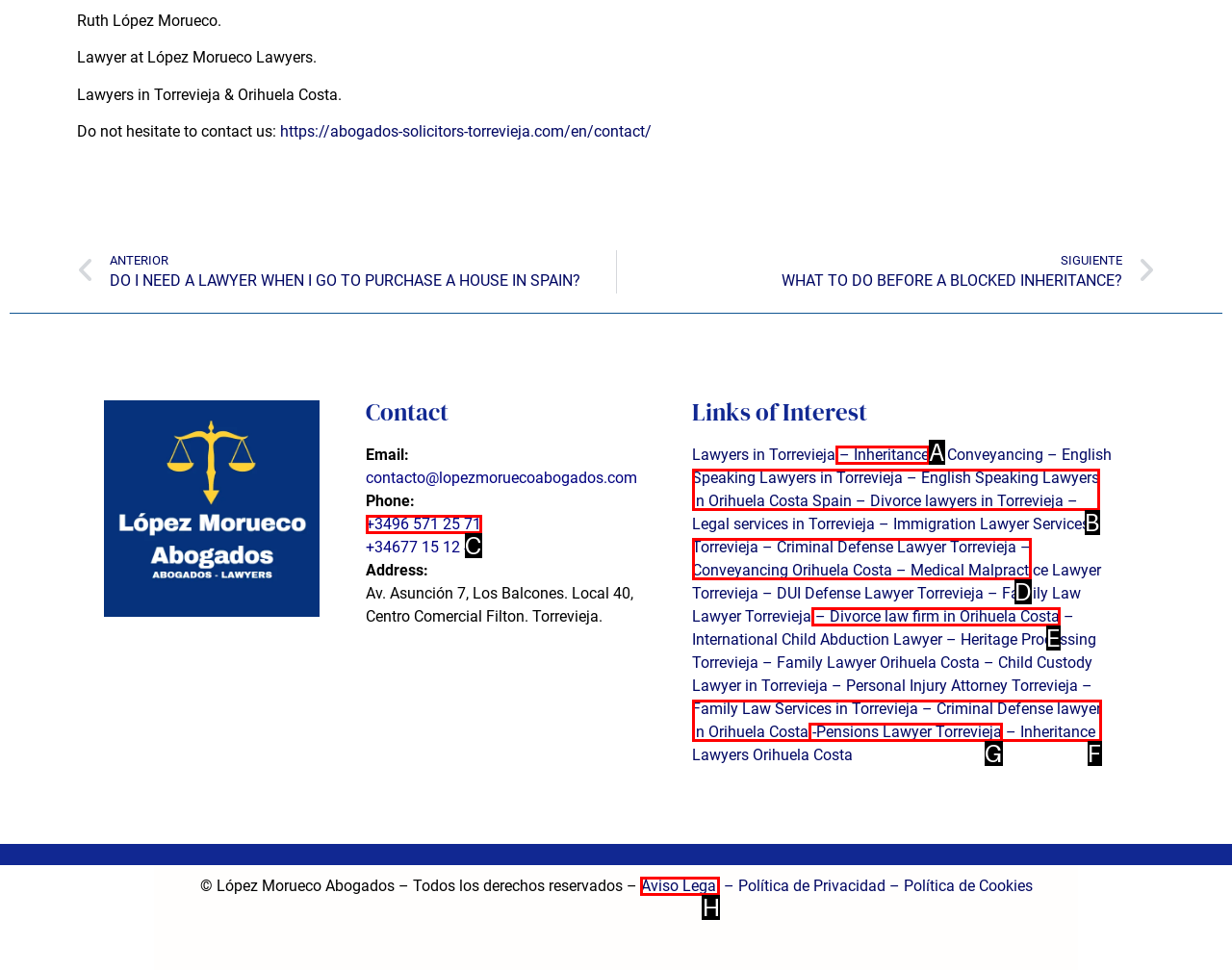Choose the HTML element that should be clicked to accomplish the task: Call the lawyer at +3496 571 25 71. Answer with the letter of the chosen option.

C